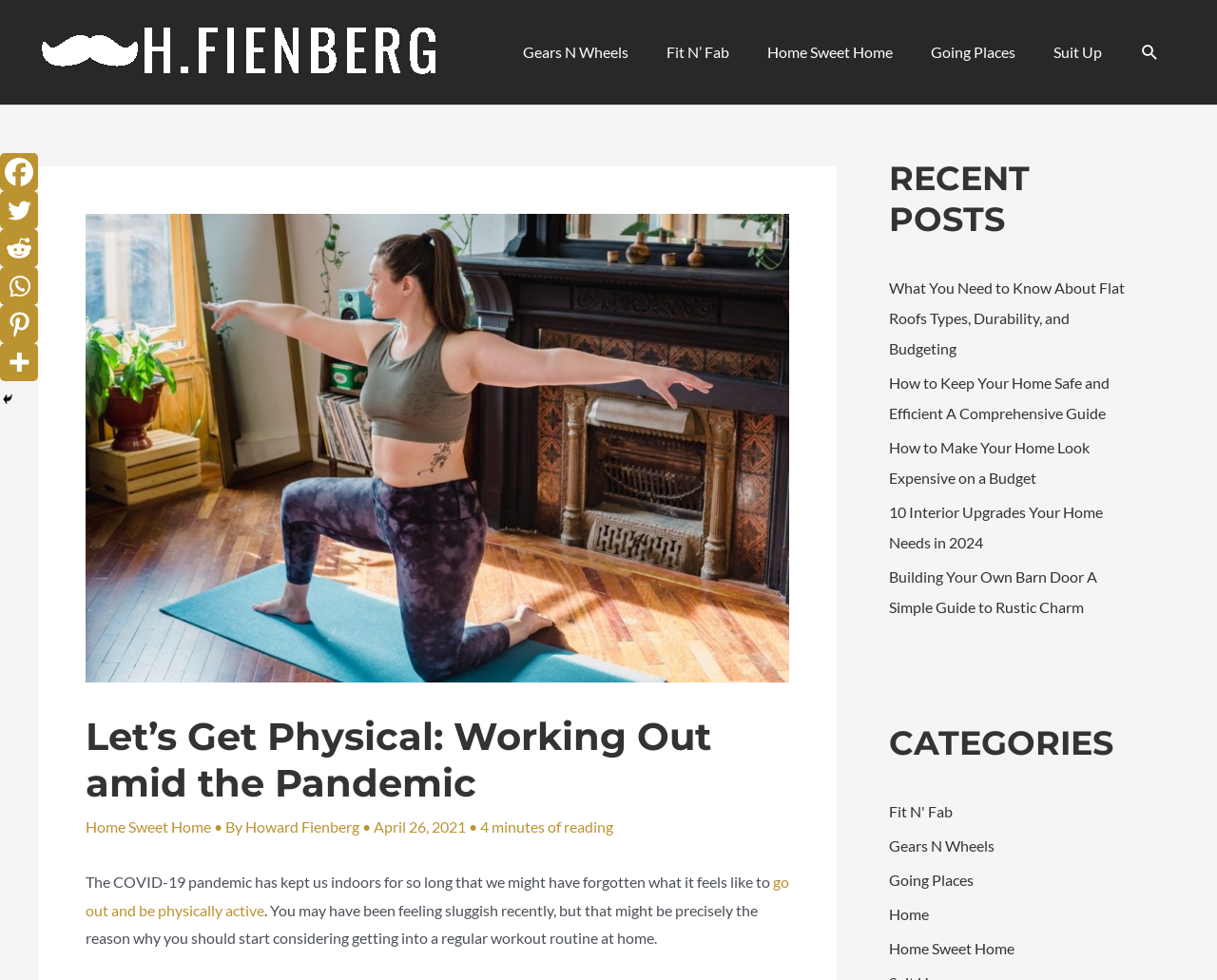Based on the element description Search, identify the bounding box coordinates for the UI element. The coordinates should be in the format (top-left x, top-left y, bottom-right x, bottom-right y) and within the 0 to 1 range.

[0.937, 0.043, 0.953, 0.063]